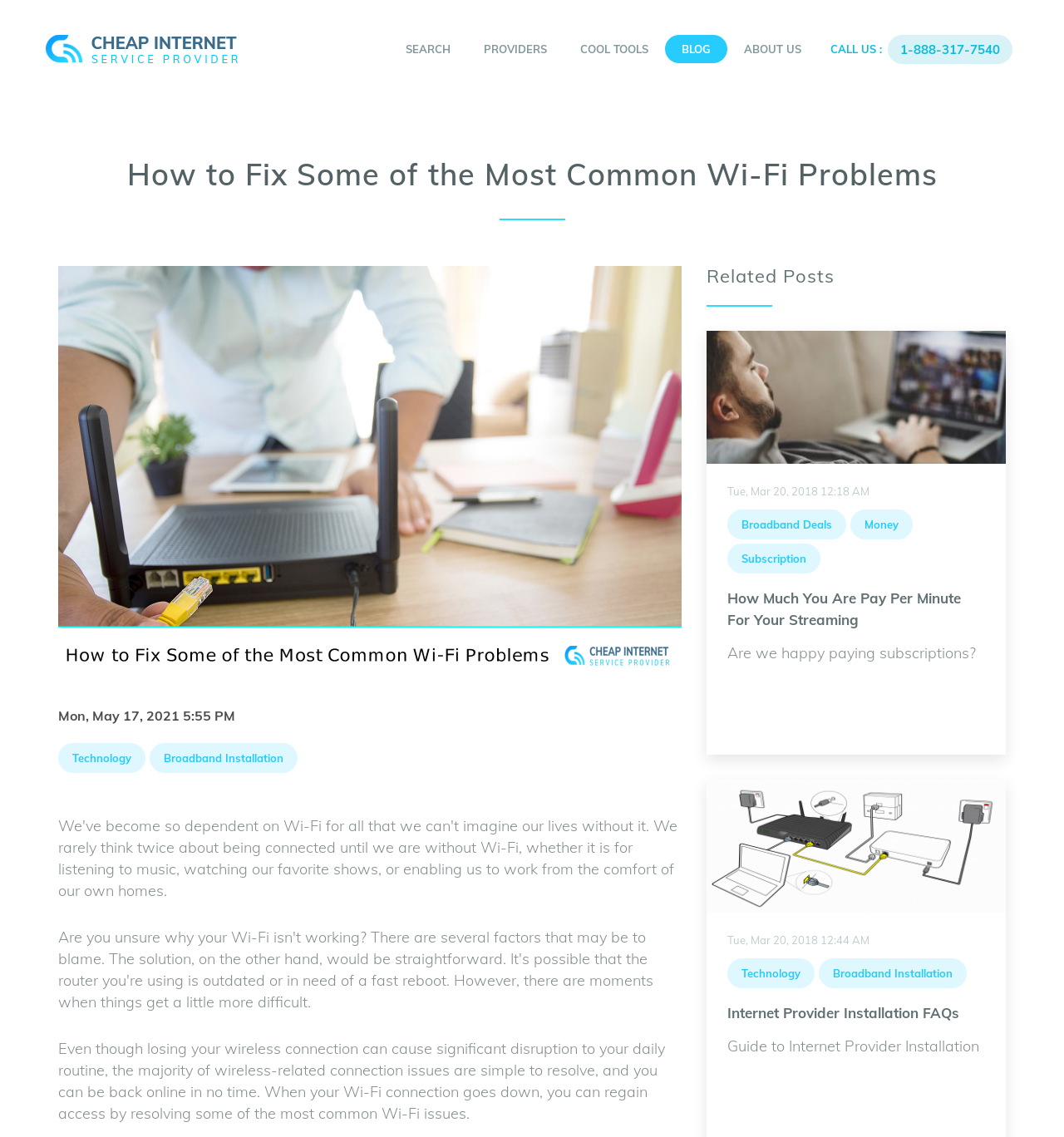Kindly determine the bounding box coordinates for the clickable area to achieve the given instruction: "click the logo".

[0.043, 0.031, 0.223, 0.056]